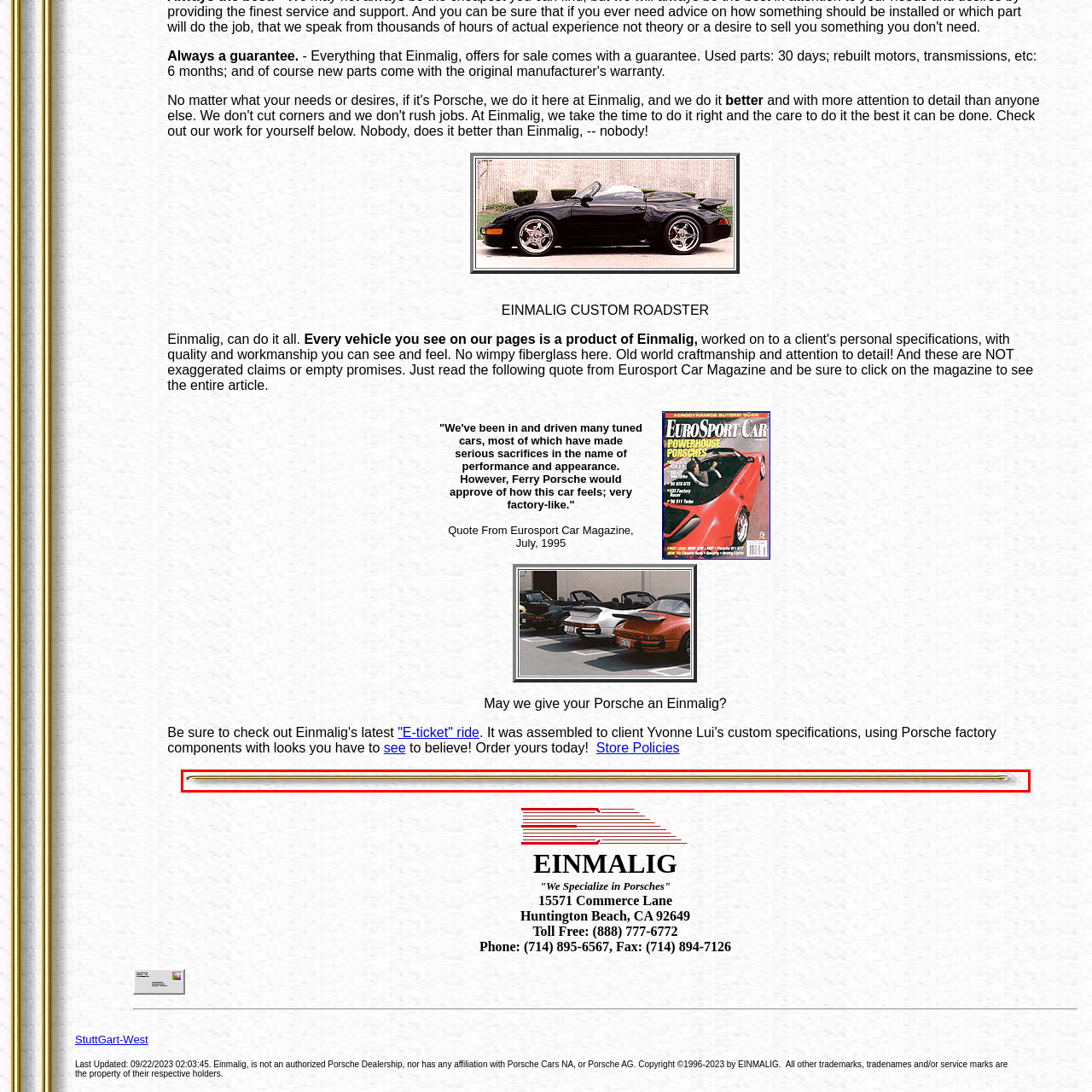What is the purpose of the separator line?
Inspect the image inside the red bounding box and provide a detailed answer drawing from the visual content.

The caption explains that the separator line 'creates a refined barrier between sections of text or images', indicating that its primary purpose is to separate different sections of content.